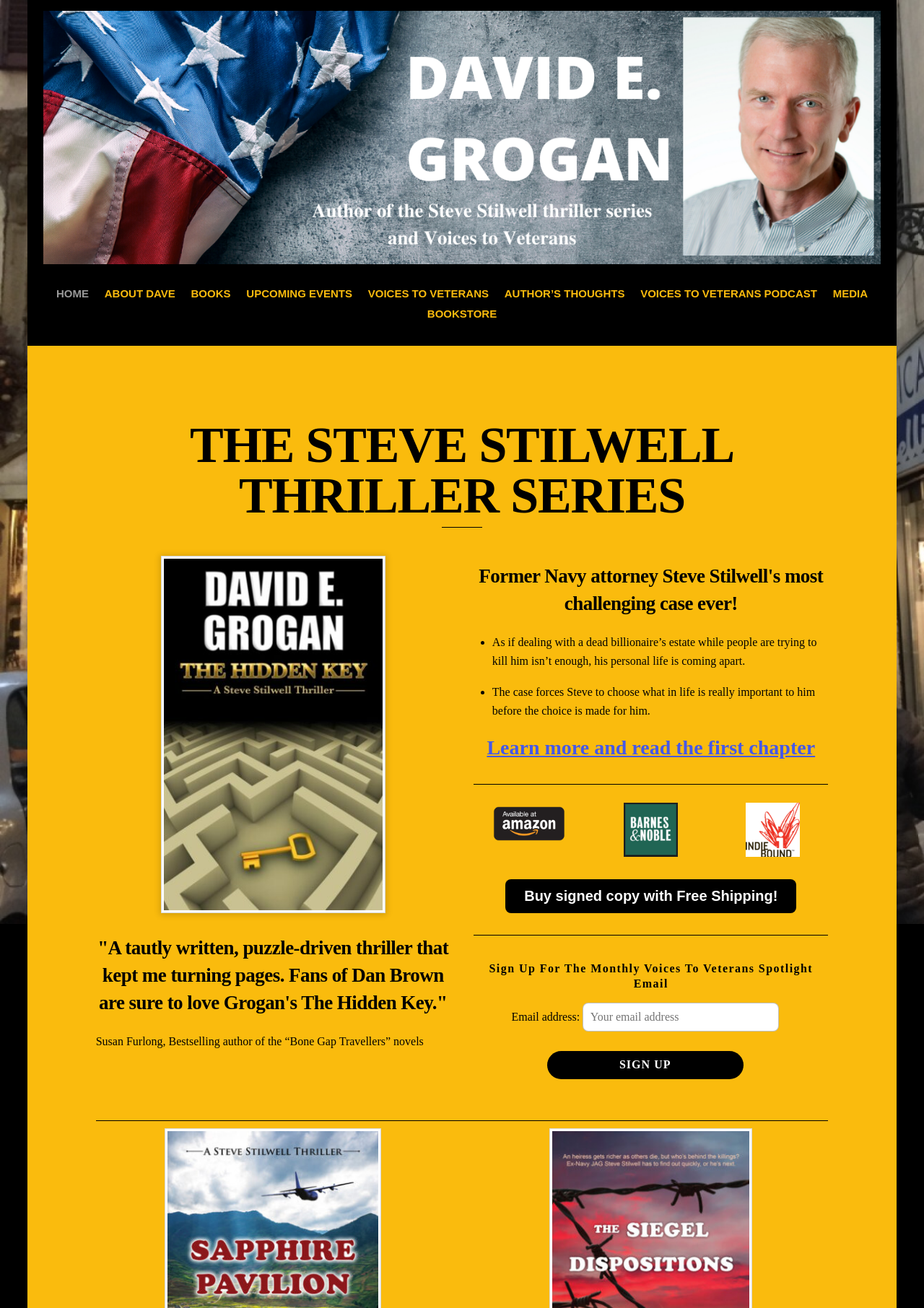Identify the bounding box coordinates of the section to be clicked to complete the task described by the following instruction: "Enter email address to sign up for the monthly Voices To Veterans Spotlight Email". The coordinates should be four float numbers between 0 and 1, formatted as [left, top, right, bottom].

[0.631, 0.767, 0.843, 0.788]